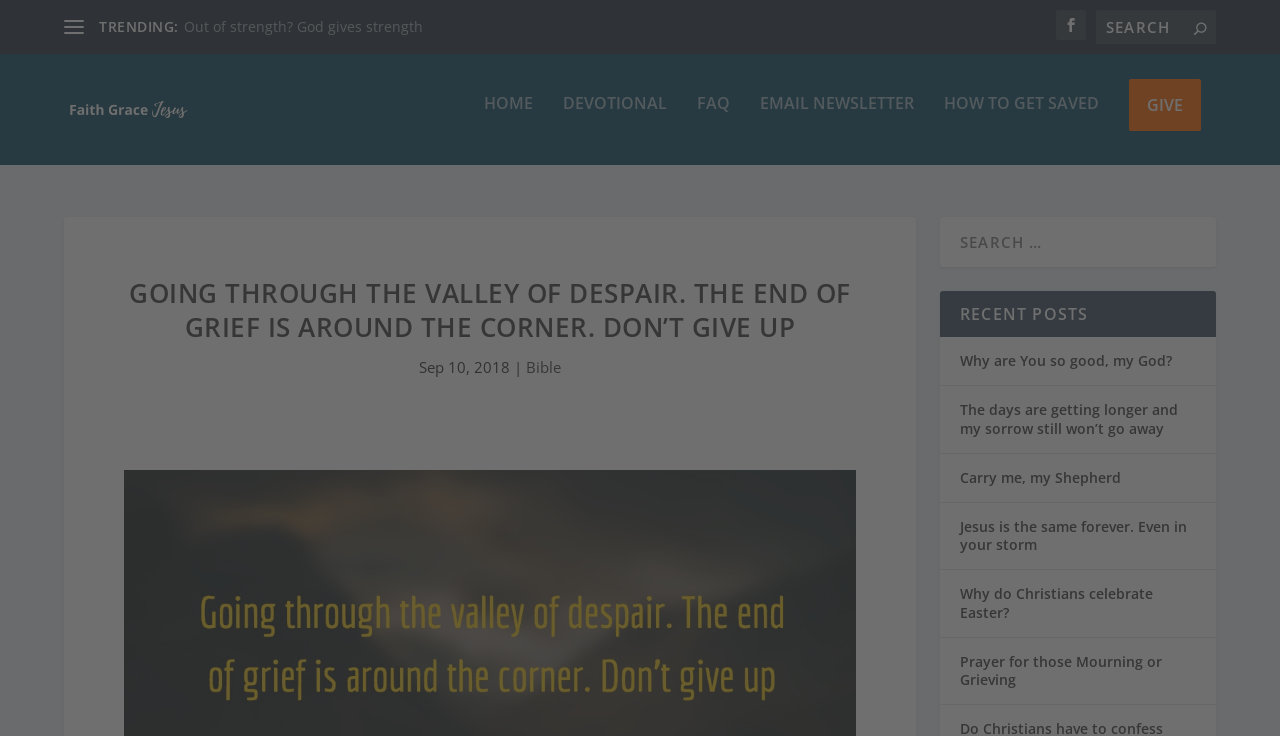Please find the bounding box for the following UI element description. Provide the coordinates in (top-left x, top-left y, bottom-right x, bottom-right y) format, with values between 0 and 1: Presentation

None